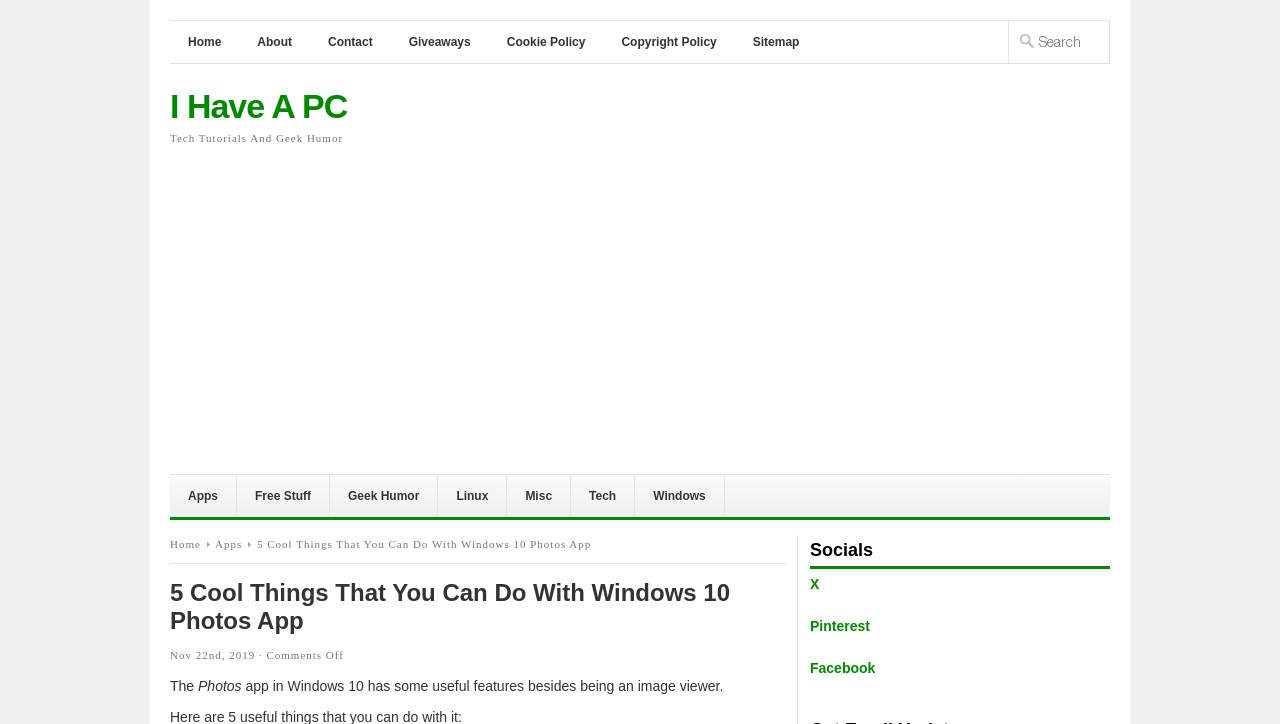What is the category of the article?
Please provide a comprehensive answer based on the visual information in the image.

I looked at the links in the sidebar and found that the article is categorized under 'Windows', which is one of the categories listed.